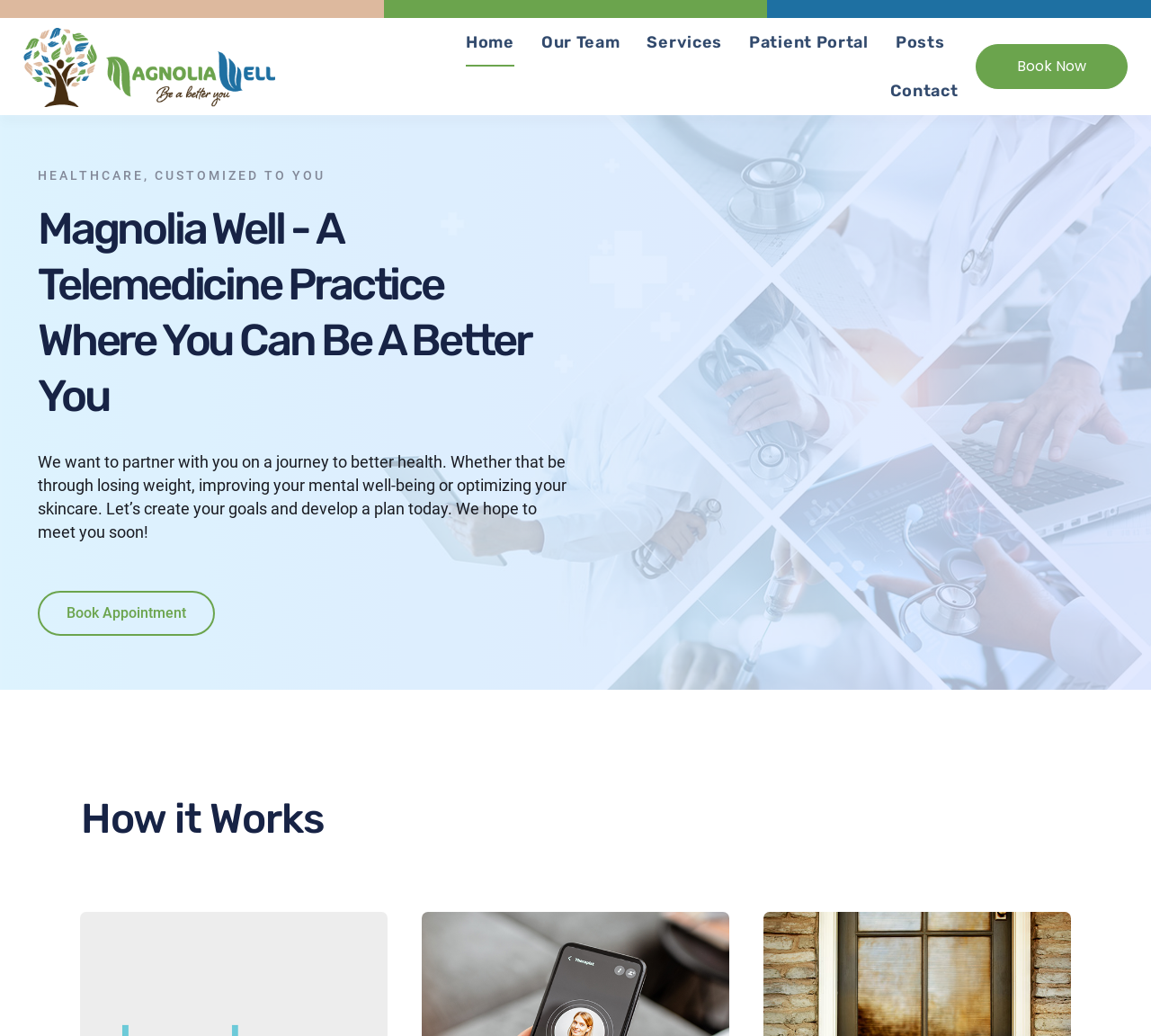Analyze and describe the webpage in a detailed narrative.

The webpage is a Texas telemedicine internal medicine practice specializing in weight loss, skin care, and men's health. At the top left of the page, there is a link with no text. To the right of this link, there are six navigation links: "Home", "Our Team", "Services", "Patient Portal", "Posts", and "Contact". These links are aligned horizontally and are positioned near the top of the page.

Below the navigation links, there are two headings. The first heading reads "HEALTHCARE, CUSTOMIZED TO YOU" and is positioned near the top center of the page. The second heading is longer and reads "Magnolia Well - A Telemedicine Practice Where You Can Be A Better You". It is positioned below the first heading and spans across the top half of the page.

Under the headings, there is a paragraph of text that describes the practice's approach to healthcare. The text explains that the practice wants to partner with patients on a journey to better health, whether that involves losing weight, improving mental well-being, or optimizing skin care. The text is positioned in the top half of the page, below the headings.

To the right of the paragraph, there is a "Book Appointment" link. Below the paragraph, there is another heading that reads "How it Works". This heading is positioned near the bottom center of the page.

At the top right of the page, there is a "Book Now" link.